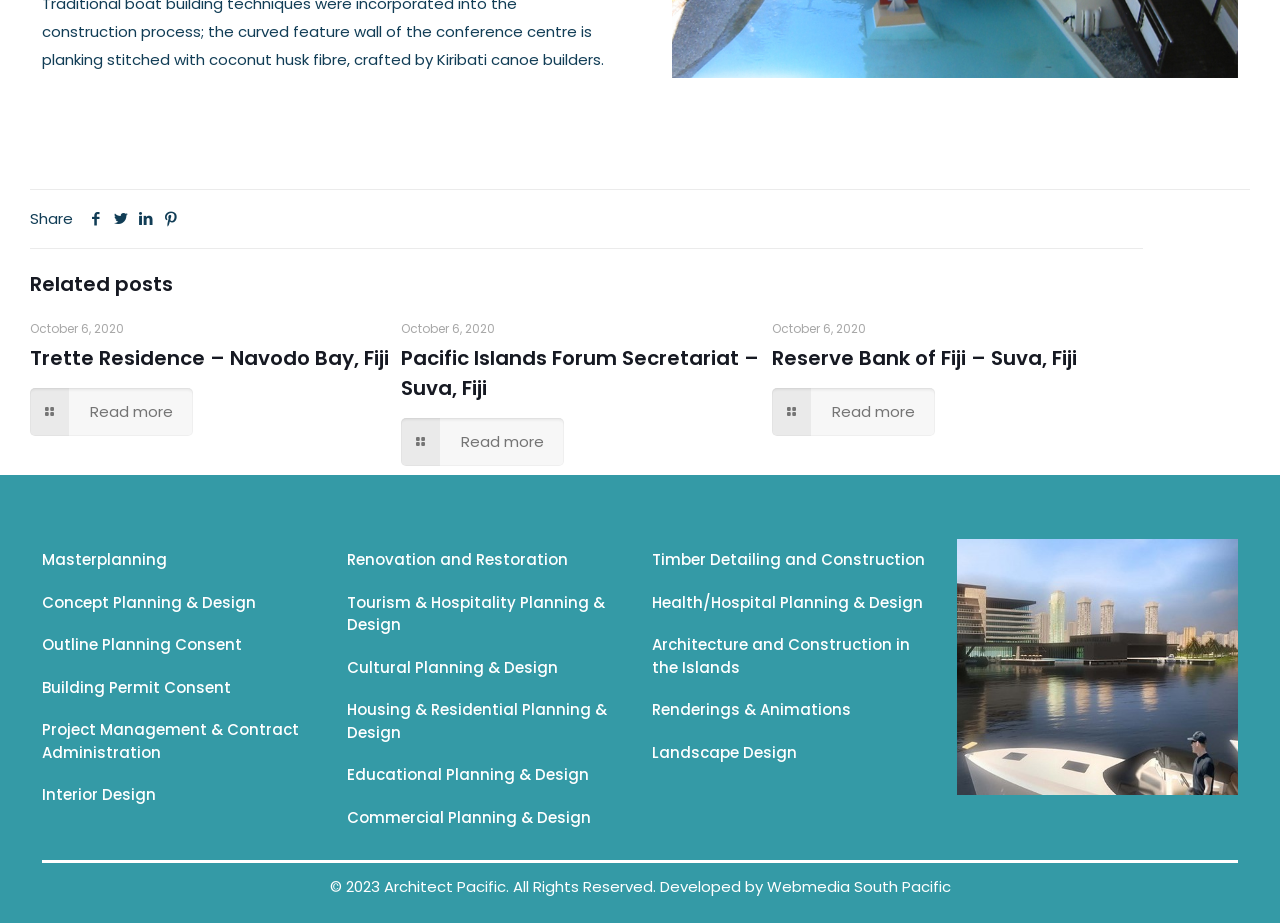What is the copyright information at the bottom of the webpage? Refer to the image and provide a one-word or short phrase answer.

© 2023 Architect Pacific